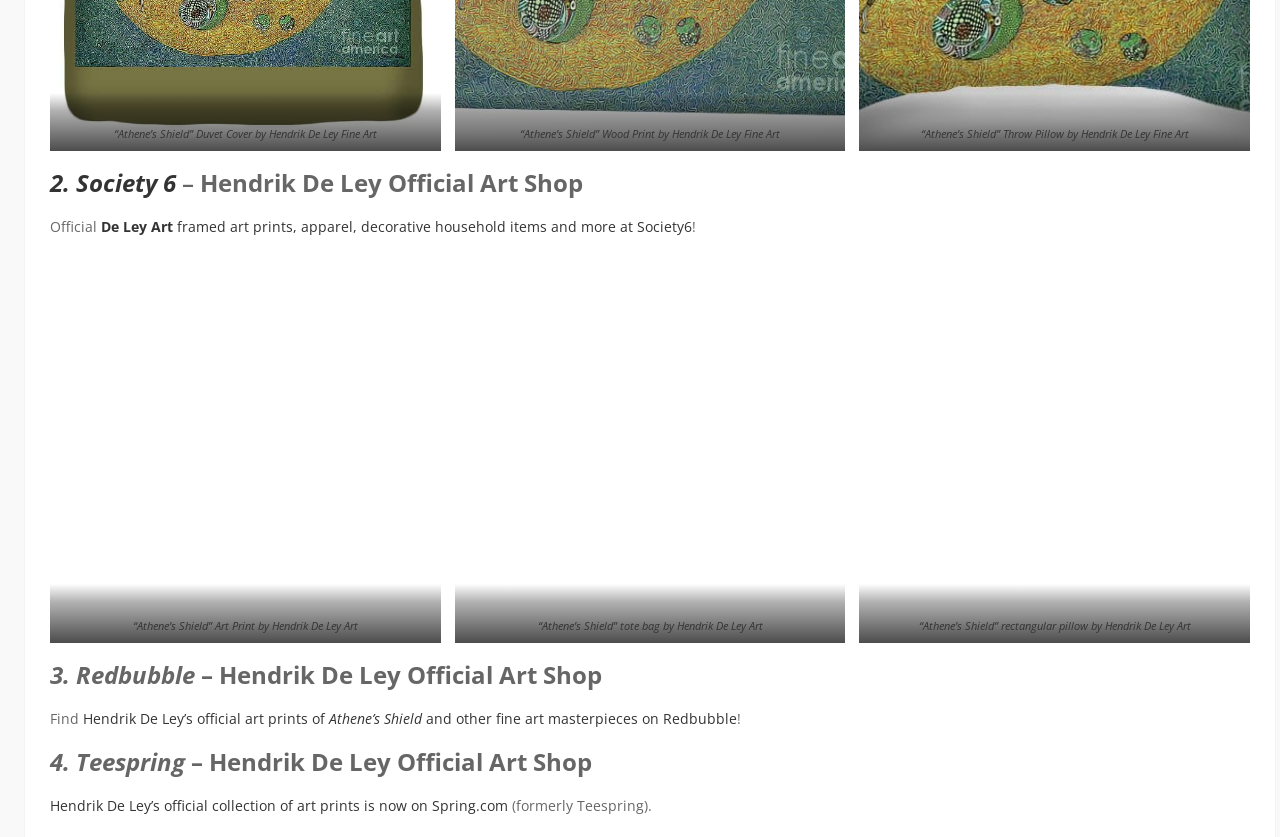Locate the bounding box coordinates of the element that should be clicked to execute the following instruction: "Check out Hendrik De Ley Art's tote bag".

[0.42, 0.738, 0.596, 0.756]